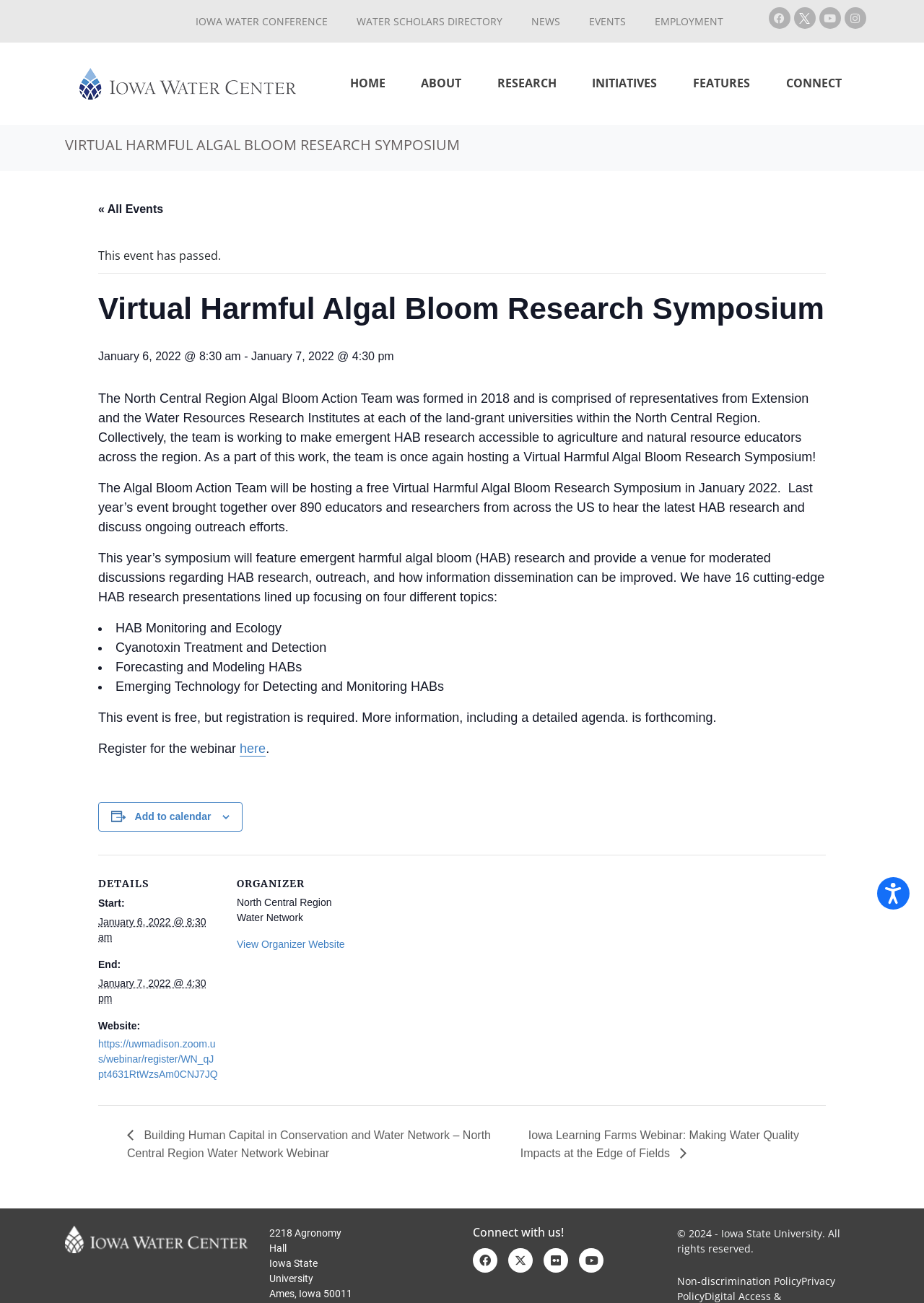Can you show the bounding box coordinates of the region to click on to complete the task described in the instruction: "View Organizer Website"?

[0.256, 0.72, 0.373, 0.729]